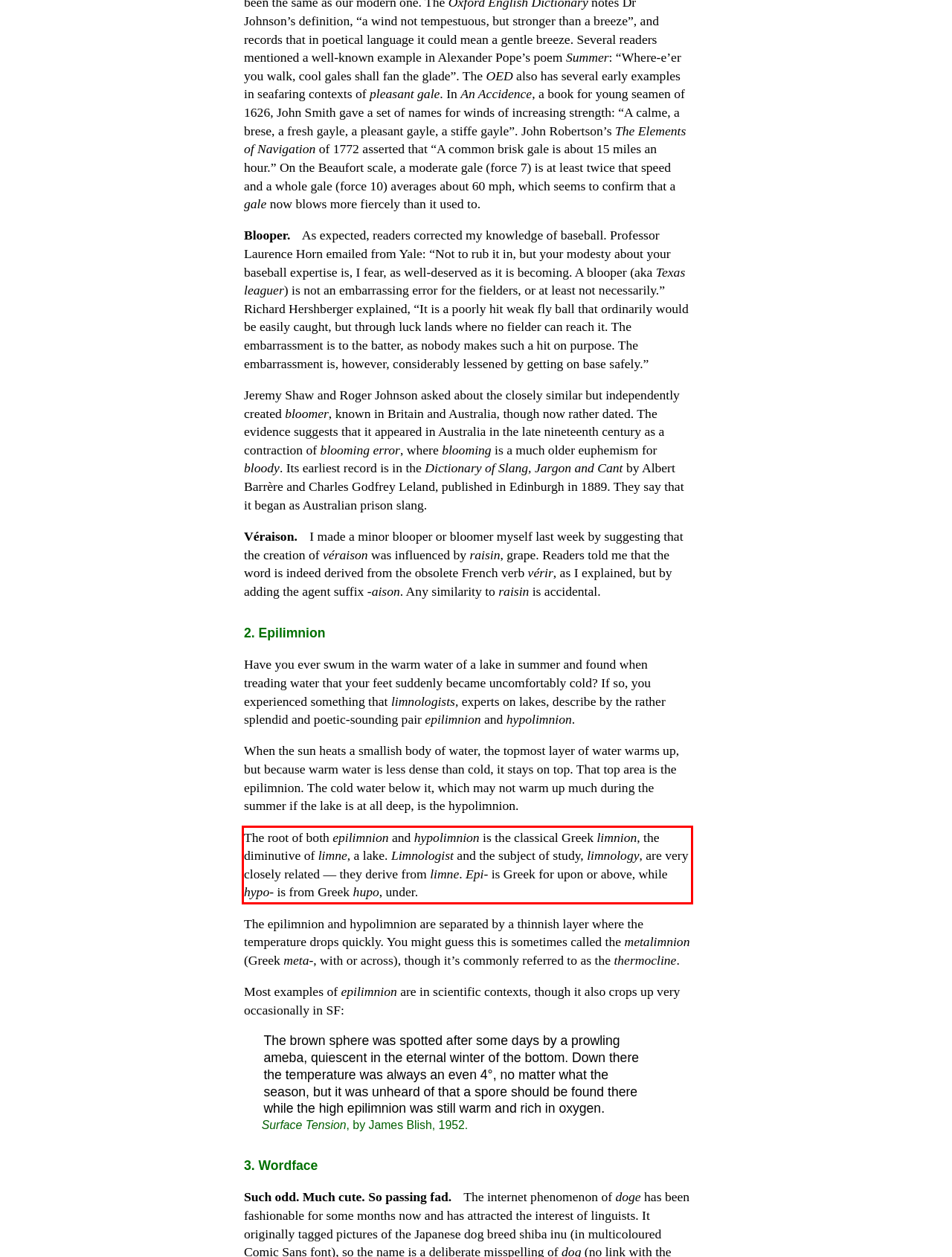Identify the text within the red bounding box on the webpage screenshot and generate the extracted text content.

The root of both epilimnion and hypolimnion is the classical Greek limnion, the diminutive of limne, a lake. Limnologist and the subject of study, limnology, are very closely related — they derive from limne. Epi- is Greek for upon or above, while hypo- is from Greek hupo, under.